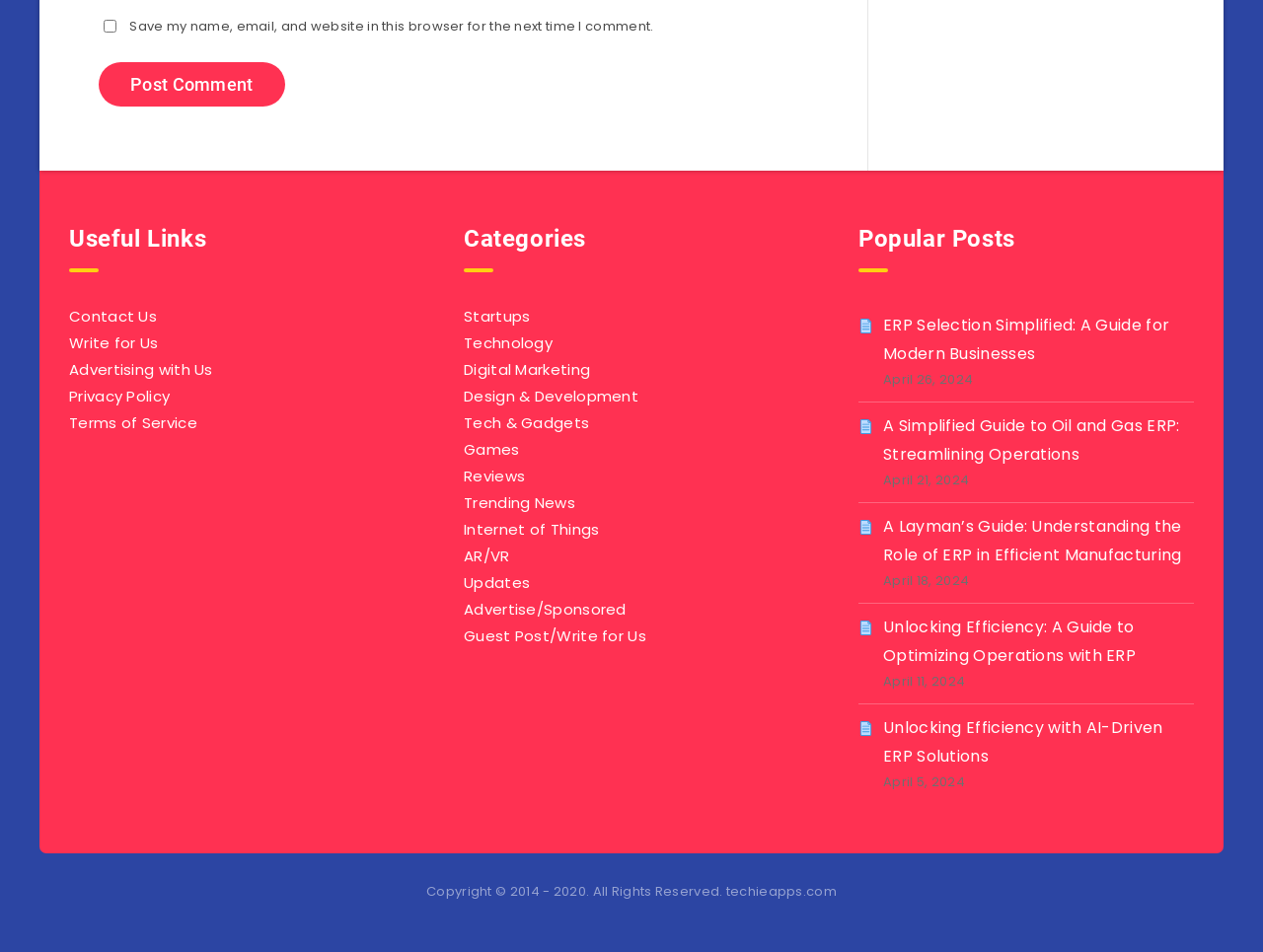What is the purpose of the links under the 'Useful Links' heading?
Based on the screenshot, respond with a single word or phrase.

Provide additional resources